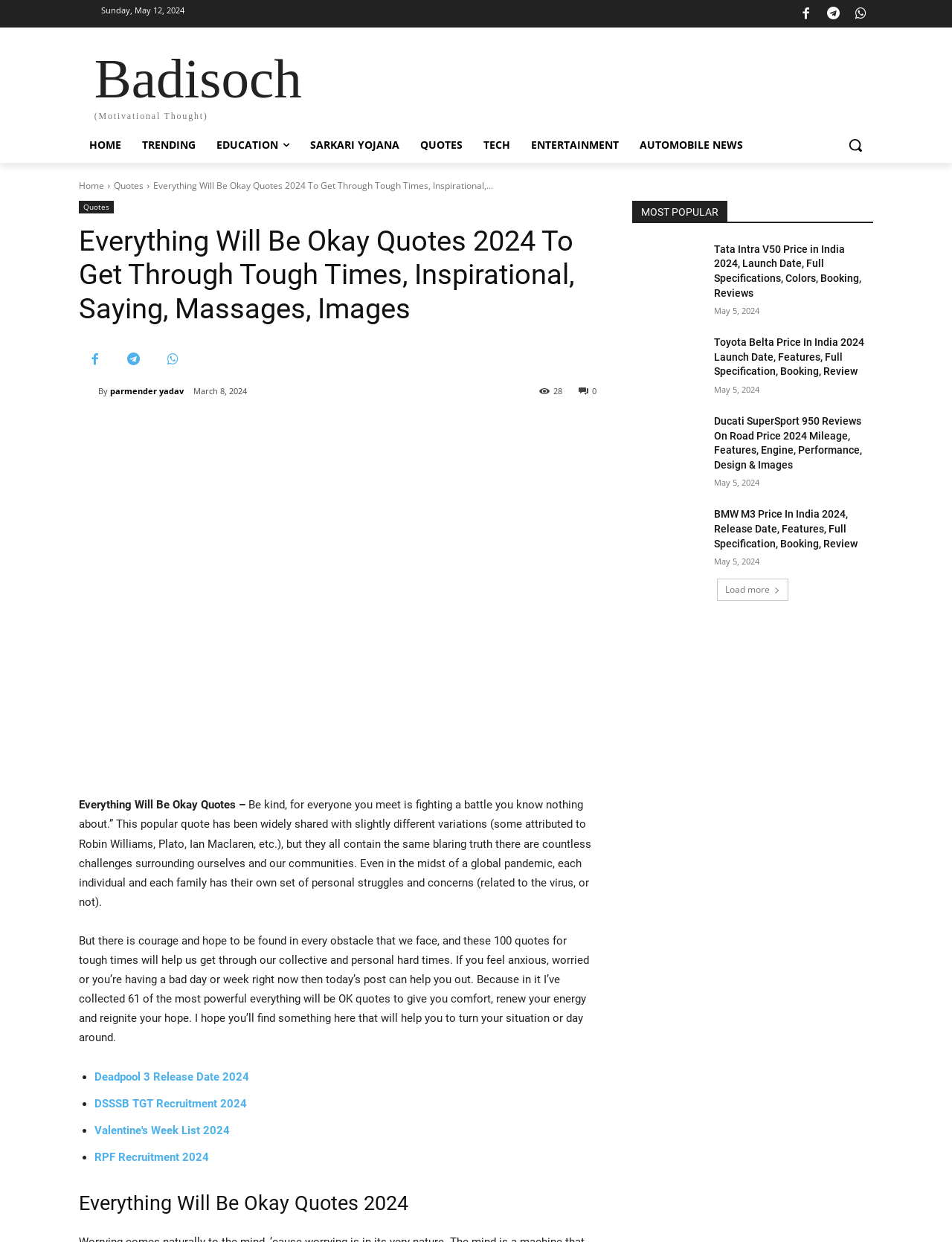How many related articles are listed at the bottom?
Answer the question with detailed information derived from the image.

I found the number of related articles listed at the bottom by counting the links, which include 'Deadpool 3 Release Date 2024', 'DSSSB TGT Recruitment 2024', 'Valentine's Week List 2024', 'RPF Recruitment 2024', and 'Tata Intra V50 Price in India 2024'. This indicates that there are 5 related articles listed at the bottom.